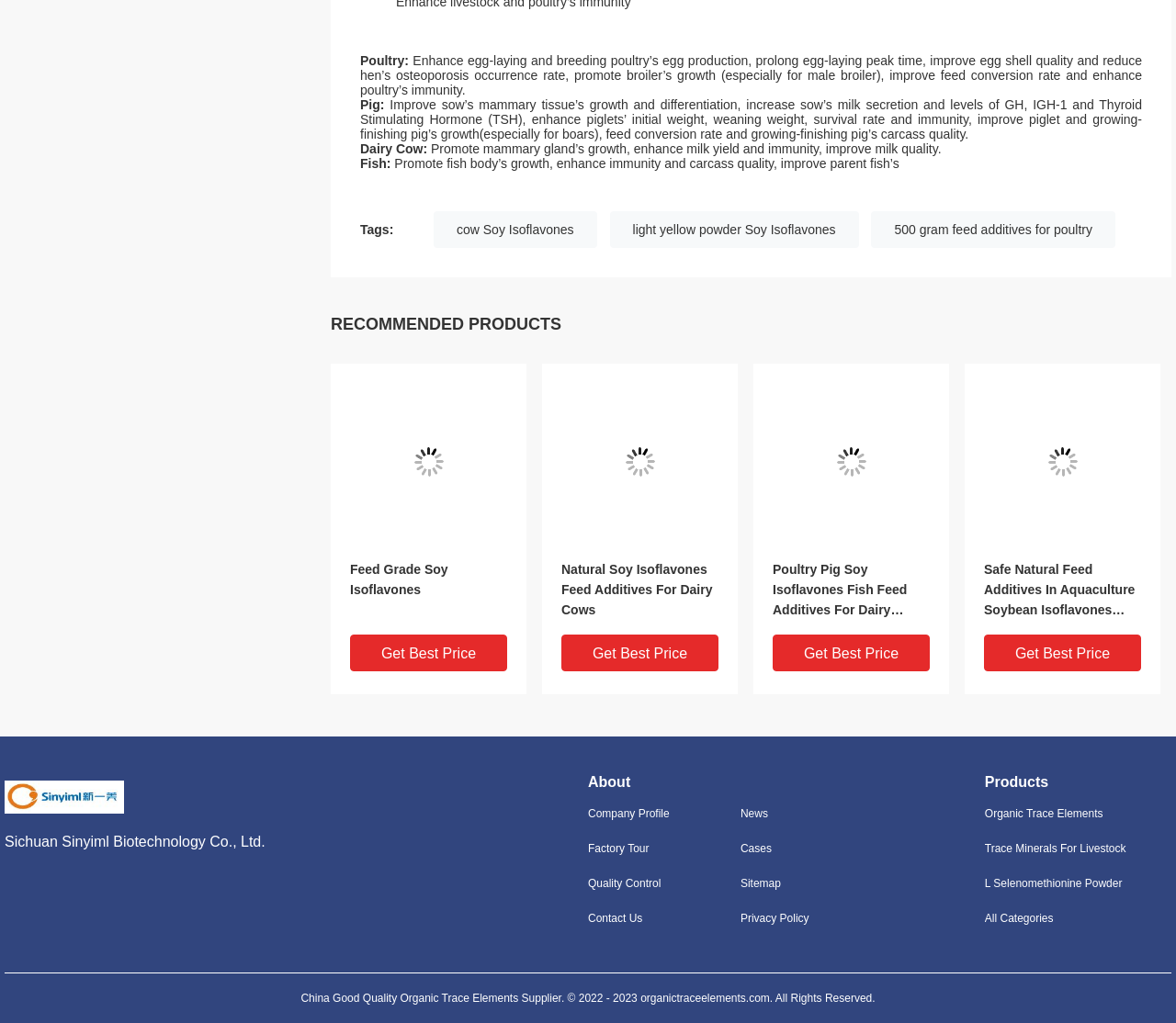What type of products are offered by Sichuan Sinyiml Biotechnology Co., Ltd.?
Give a one-word or short phrase answer based on the image.

Feed additives